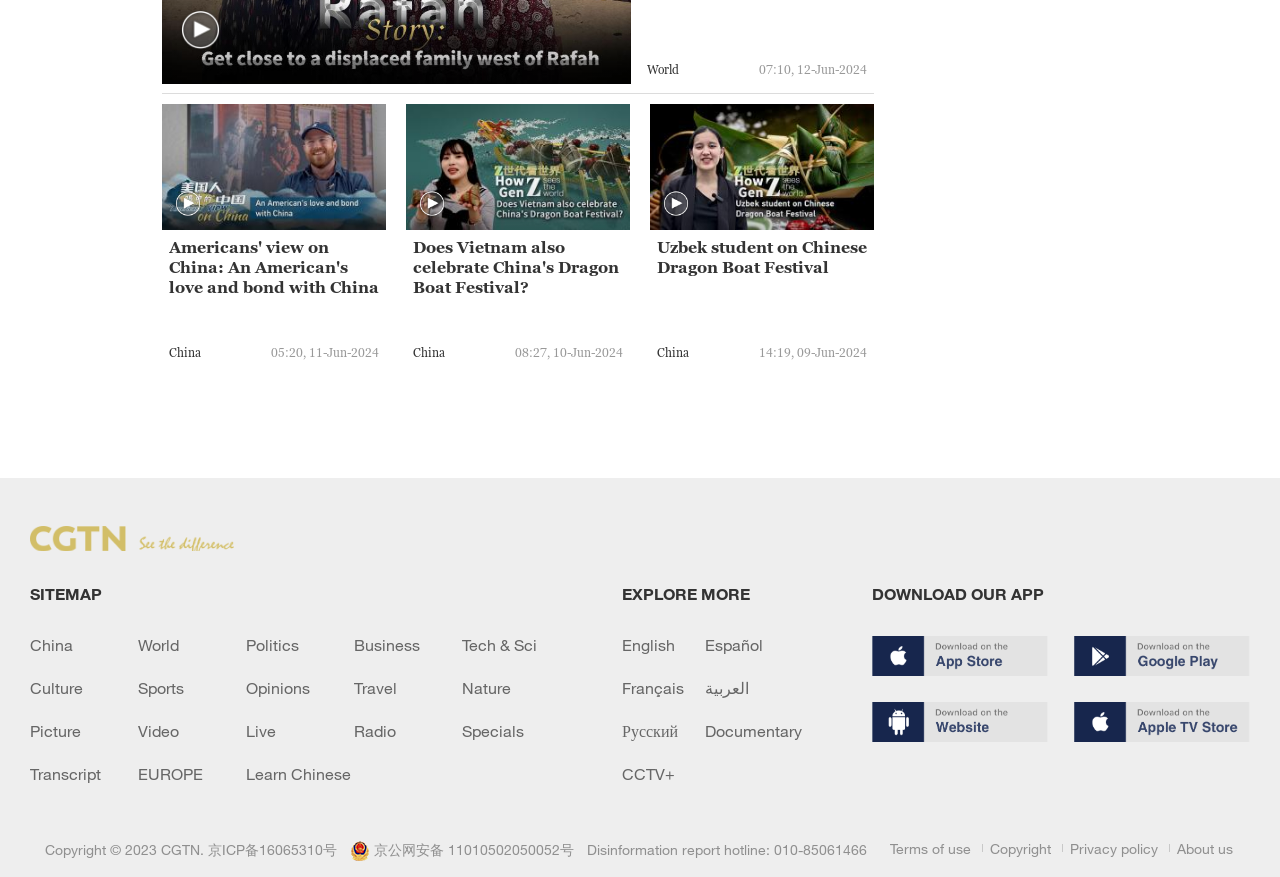Determine the bounding box coordinates of the clickable element to achieve the following action: 'Download the app'. Provide the coordinates as four float values between 0 and 1, formatted as [left, top, right, bottom].

[0.681, 0.725, 0.819, 0.771]